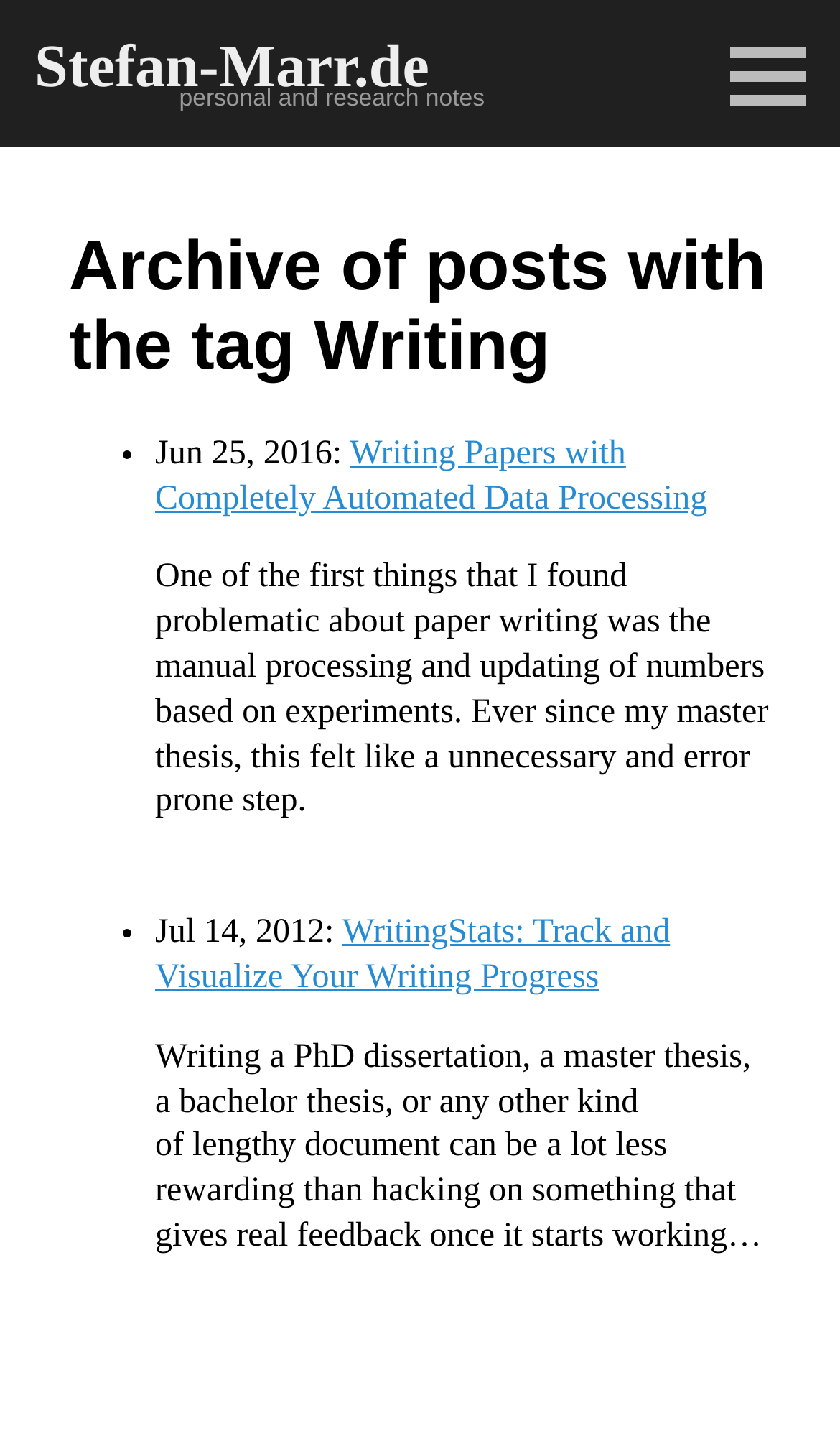What is the purpose of WritingStats?
Please respond to the question with a detailed and well-explained answer.

I read the text of the second post and found that WritingStats is a tool that helps in tracking and visualizing writing progress, making the writing process more rewarding.